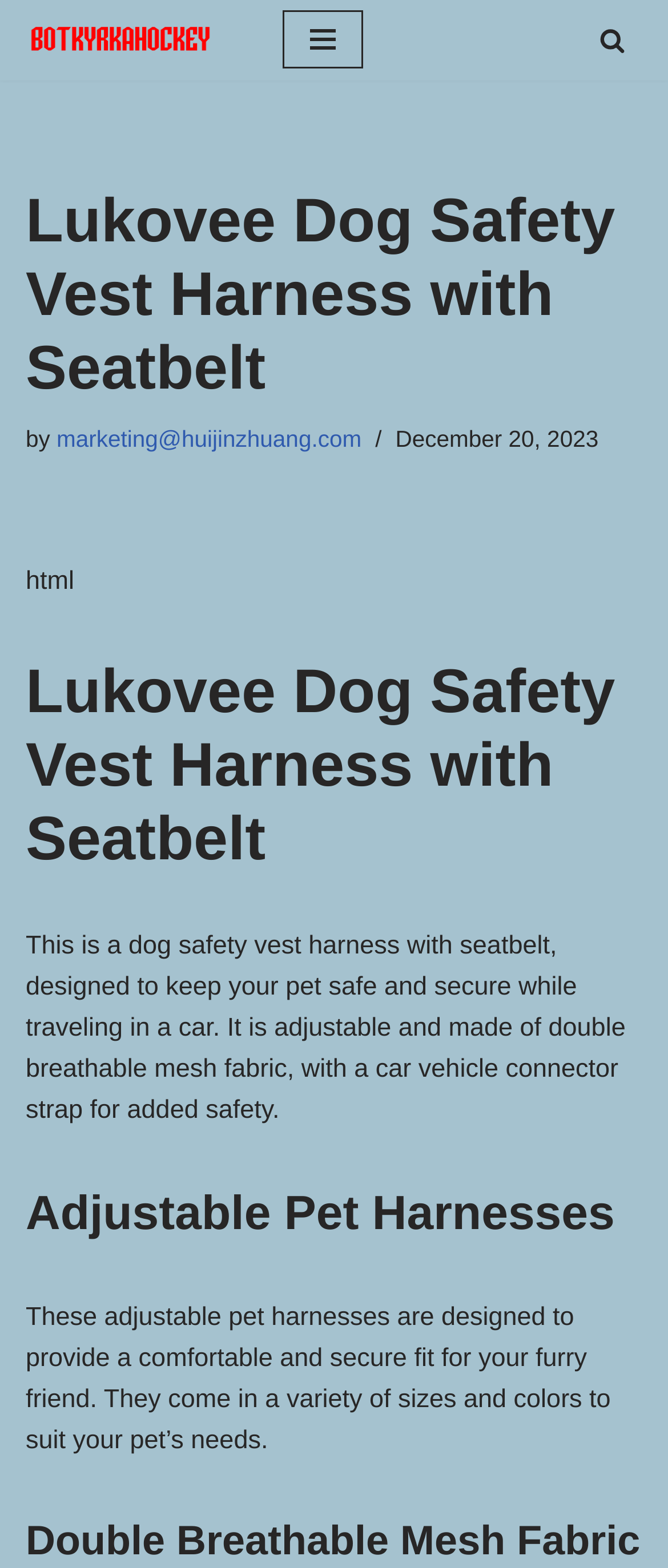Predict the bounding box coordinates of the UI element that matches this description: "Navigation Menu". The coordinates should be in the format [left, top, right, bottom] with each value between 0 and 1.

[0.423, 0.007, 0.544, 0.044]